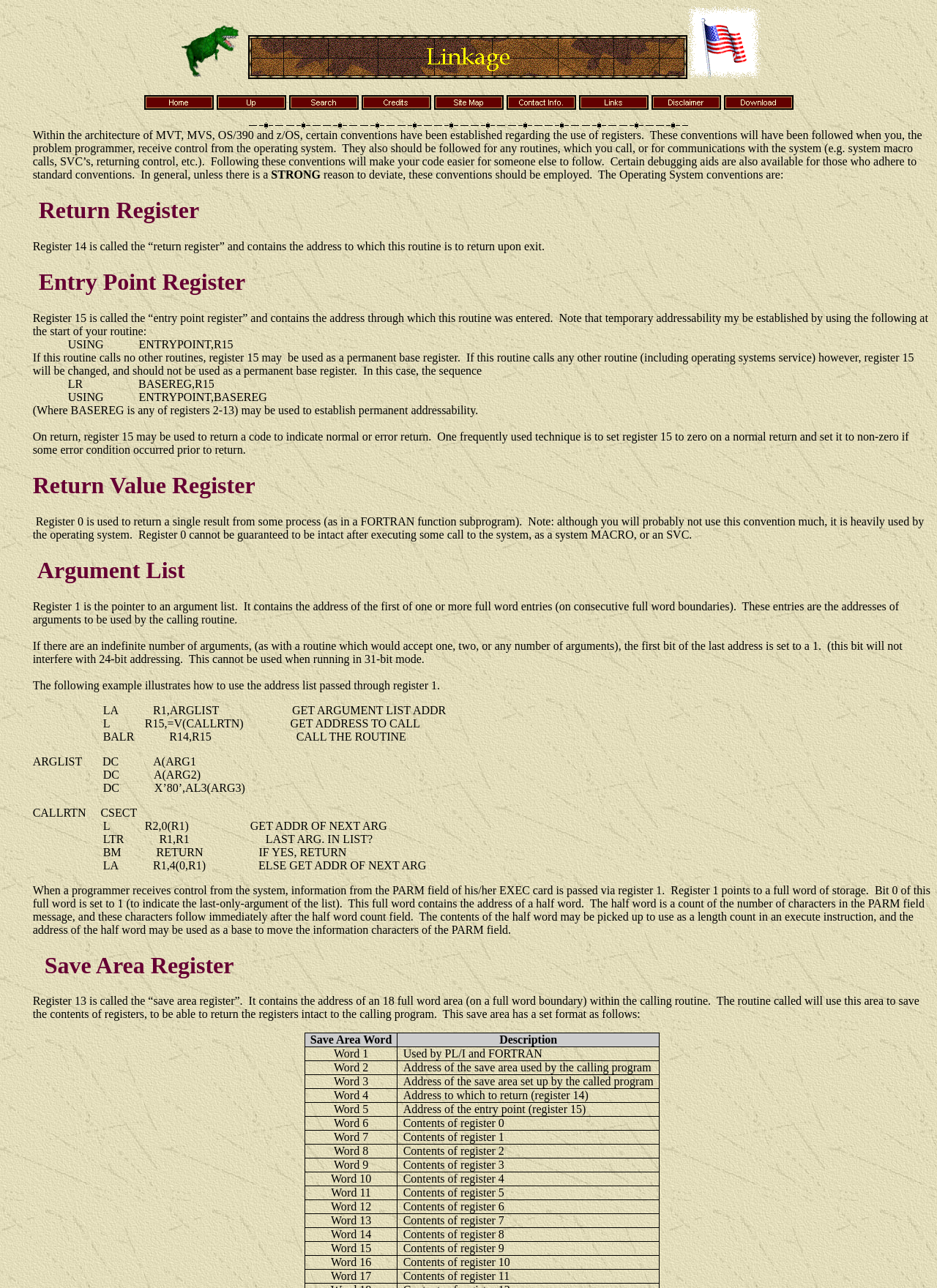Please specify the bounding box coordinates in the format (top-left x, top-left y, bottom-right x, bottom-right y), with all values as floating point numbers between 0 and 1. Identify the bounding box of the UI element described by: alt="Up"

[0.231, 0.072, 0.305, 0.081]